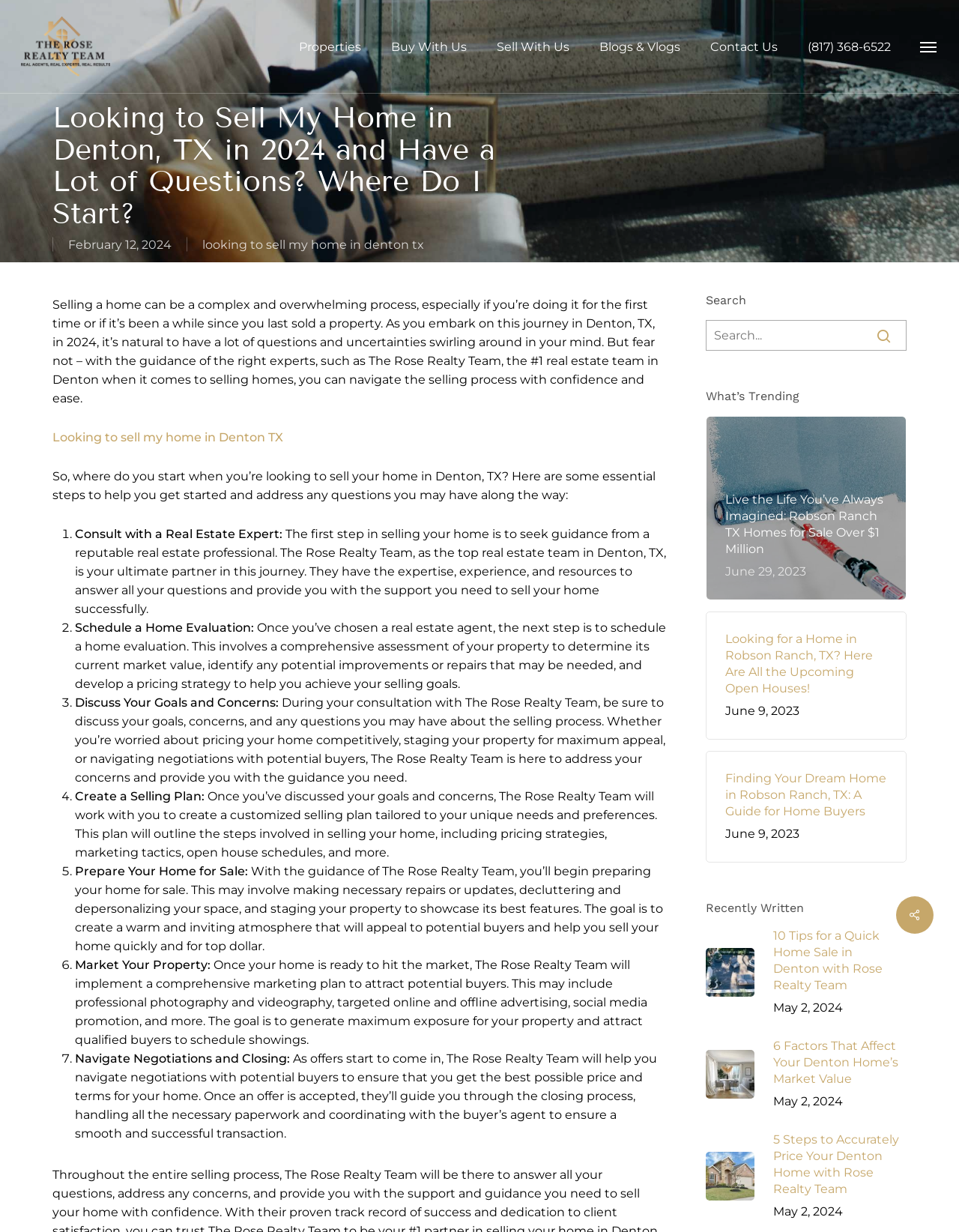What is the location of the homes being sold?
Refer to the image and give a detailed response to the question.

I found the answer by reading the article on the webpage, which mentions that the homes being sold are located in Denton, TX. This location is also mentioned in the meta description of the webpage.